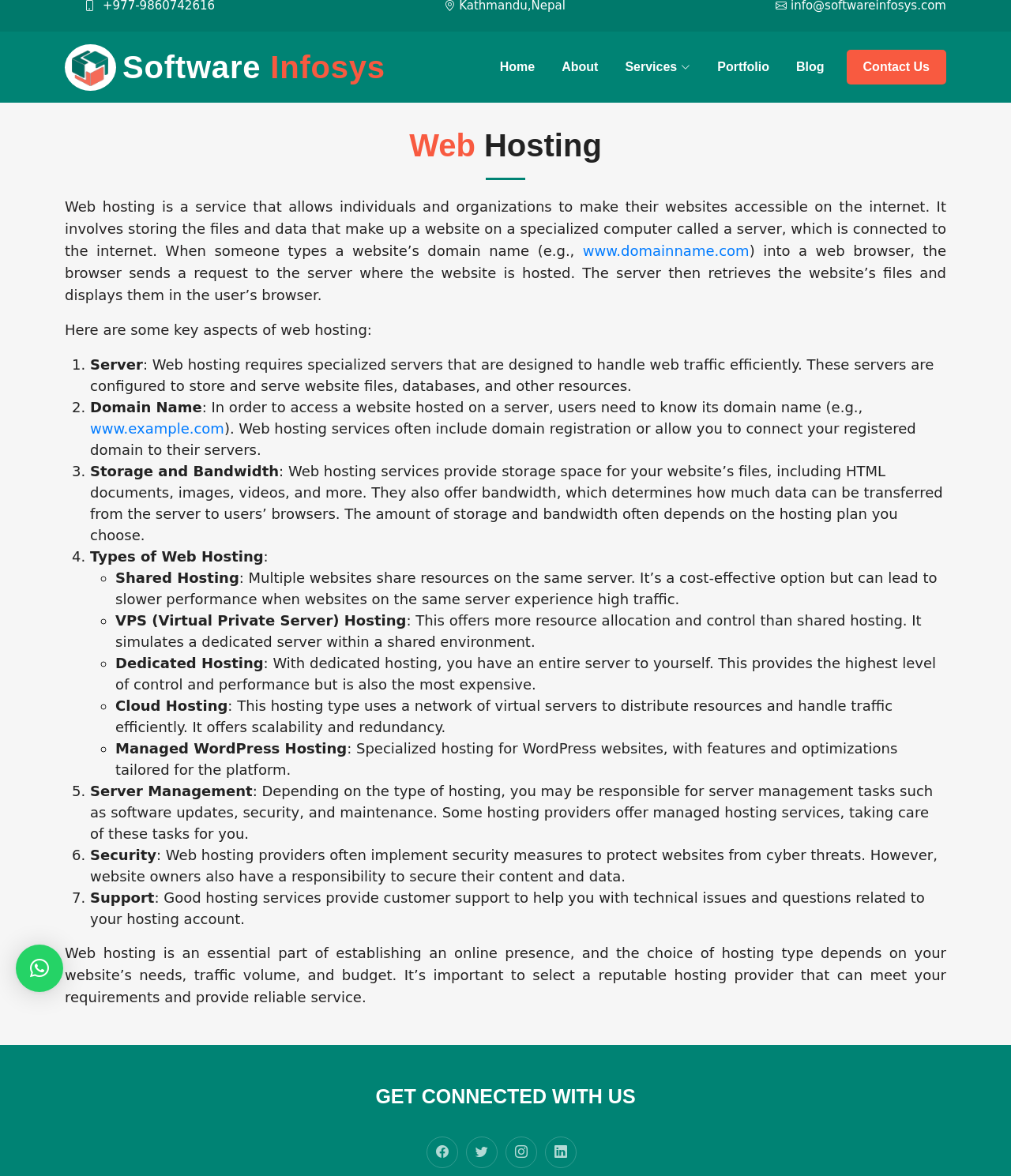Identify the bounding box coordinates of the clickable region required to complete the instruction: "Click on the 'Home' link". The coordinates should be given as four float numbers within the range of 0 and 1, i.e., [left, top, right, bottom].

[0.492, 0.049, 0.531, 0.065]